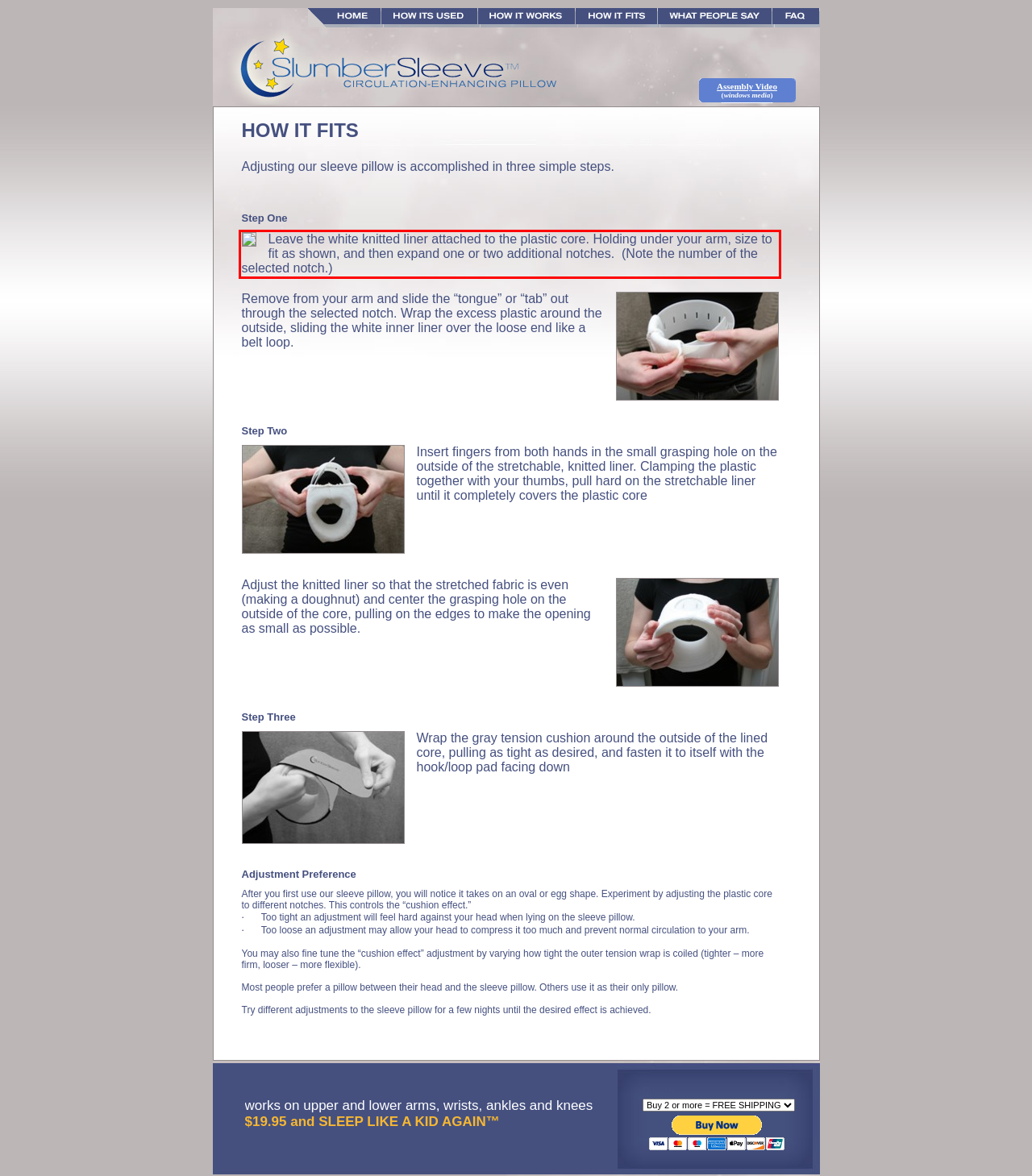From the provided screenshot, extract the text content that is enclosed within the red bounding box.

Leave the white knitted liner attached to the plastic core. Holding under your arm, size to fit as shown, and then expand one or two additional notches. (Note the number of the selected notch.)